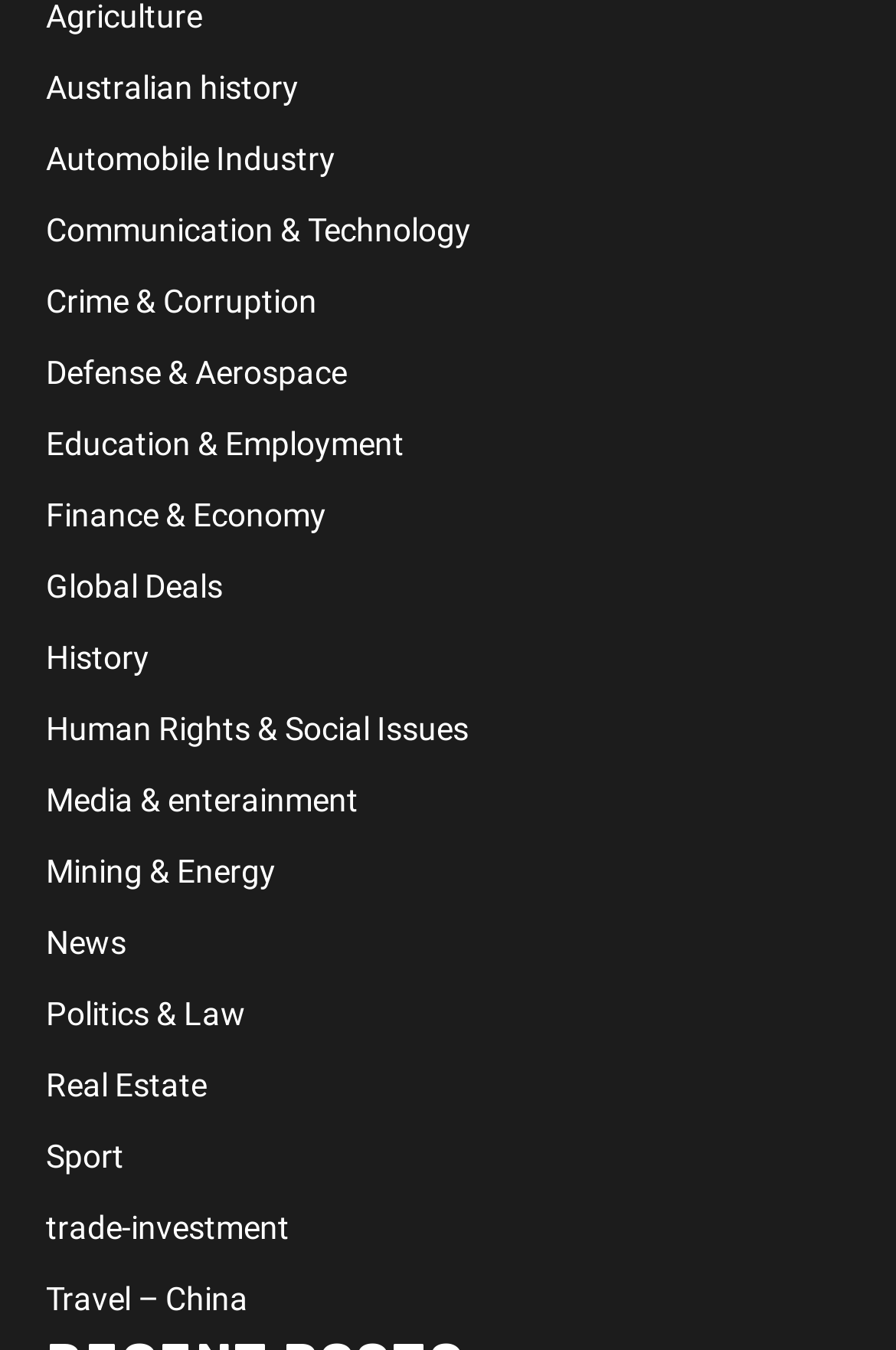Are the categories listed in alphabetical order?
Look at the image and respond with a one-word or short phrase answer.

Yes